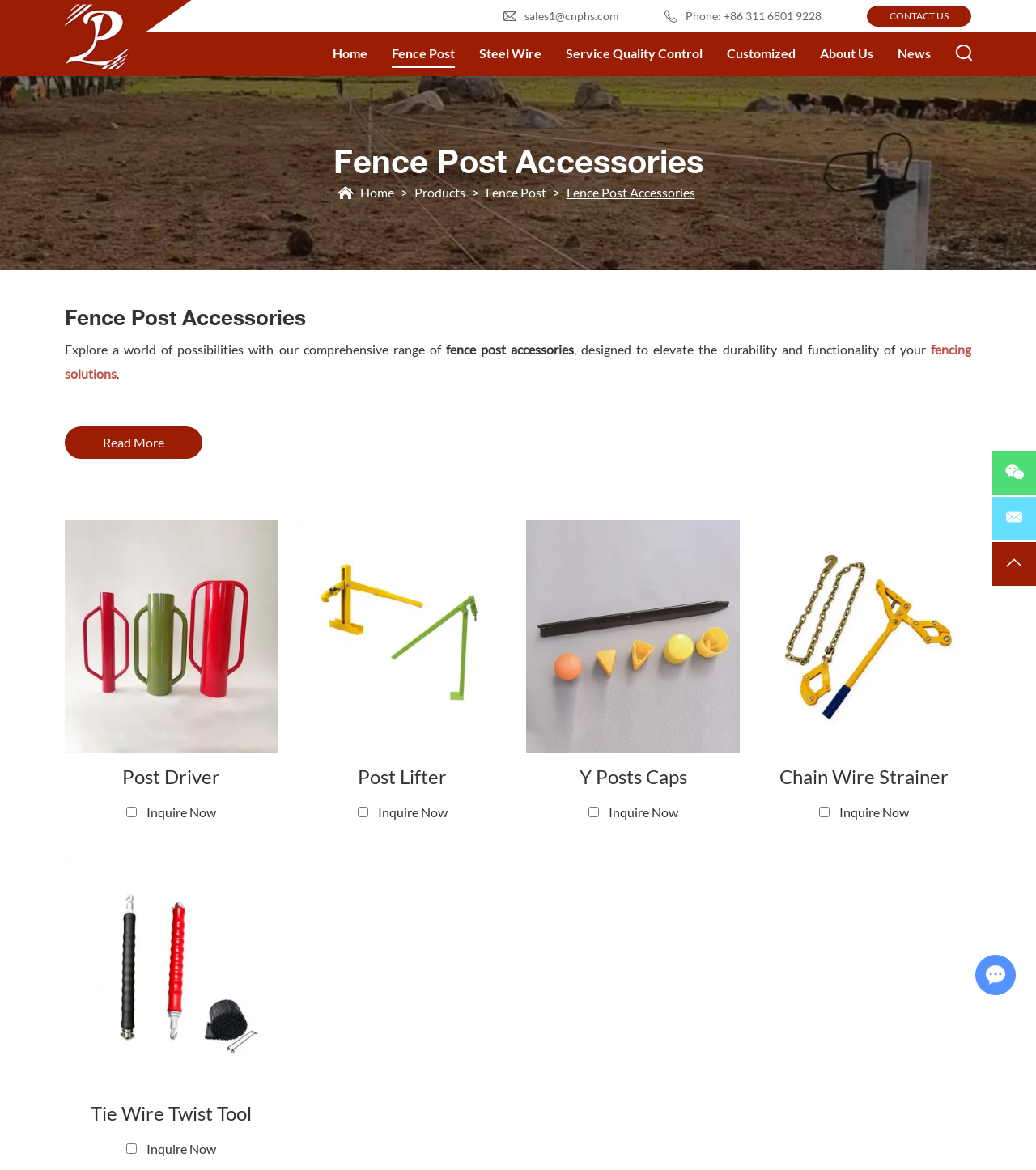Reply to the question with a single word or phrase:
What is the phone number displayed on the webpage?

+86 311 6801 9228